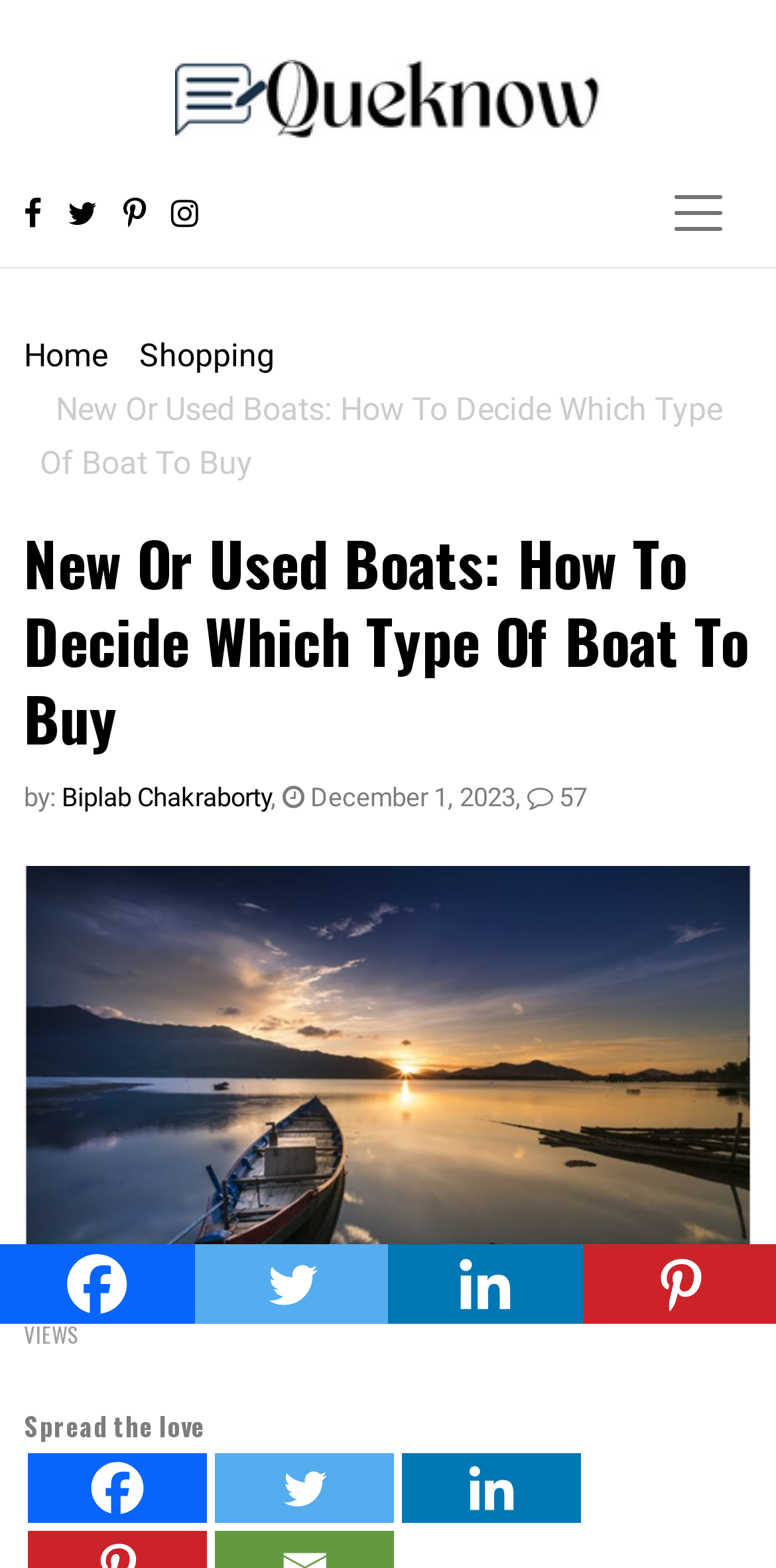Identify the bounding box coordinates for the UI element described as follows: December 1, 2023. Use the format (top-left x, top-left y, bottom-right x, bottom-right y) and ensure all values are floating point numbers between 0 and 1.

[0.364, 0.498, 0.664, 0.517]